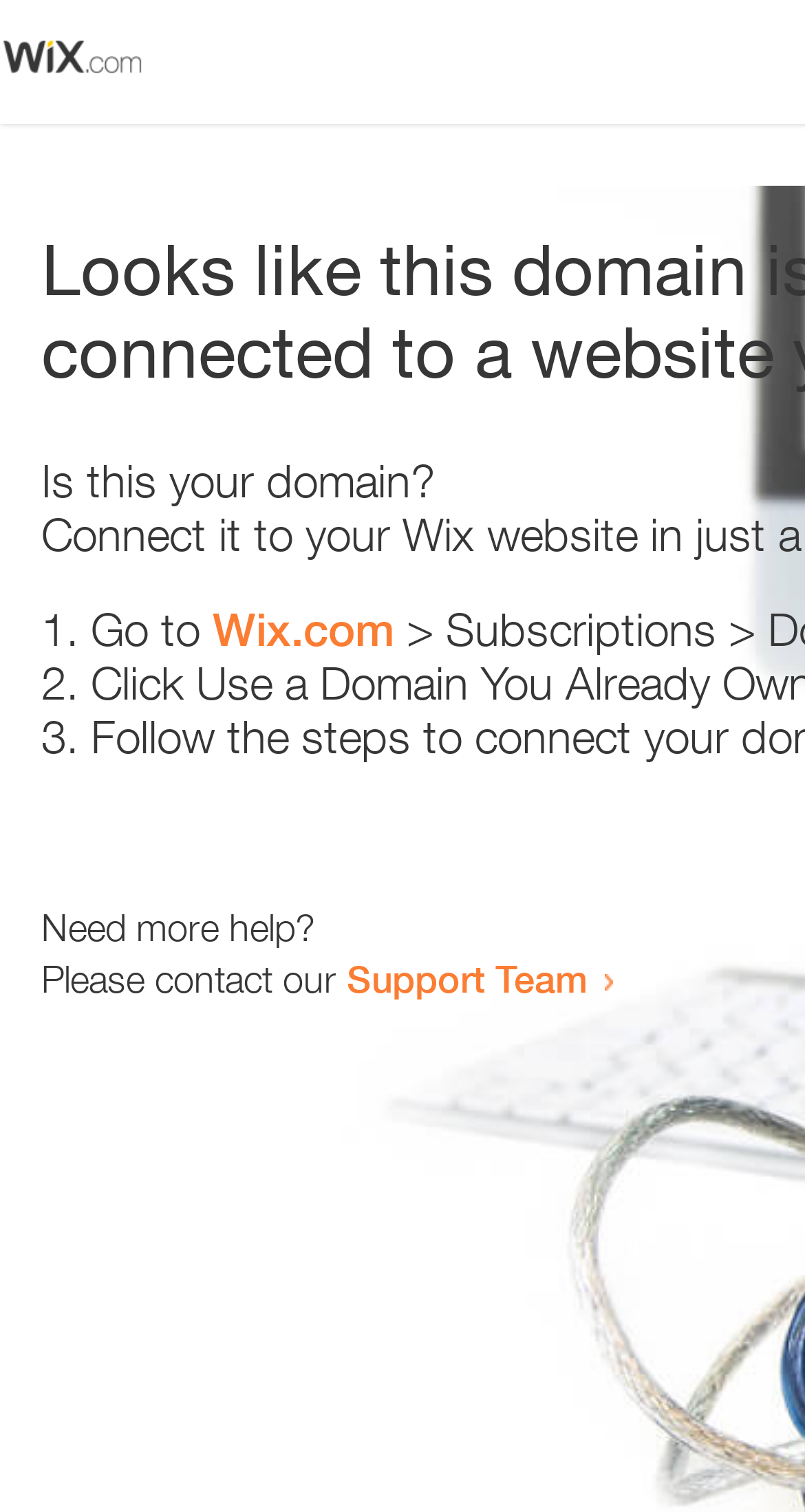What is the support team contact method?
Give a detailed explanation using the information visible in the image.

The webpage contains a link 'Support Team' which suggests that the support team can be contacted by clicking on this link. The exact contact method is not specified, but it is likely to be an email or a contact form.